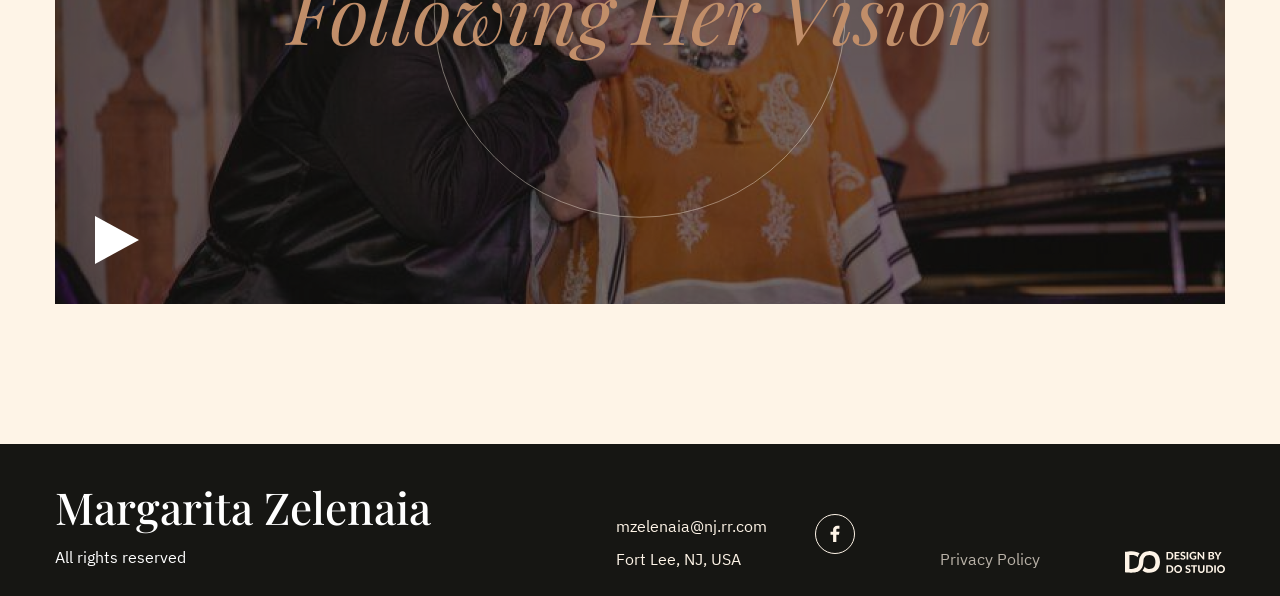Predict the bounding box coordinates of the UI element that matches this description: "parent_node: Margarita Zelenaia". The coordinates should be in the format [left, top, right, bottom] with each value between 0 and 1.

[0.879, 0.92, 0.957, 0.957]